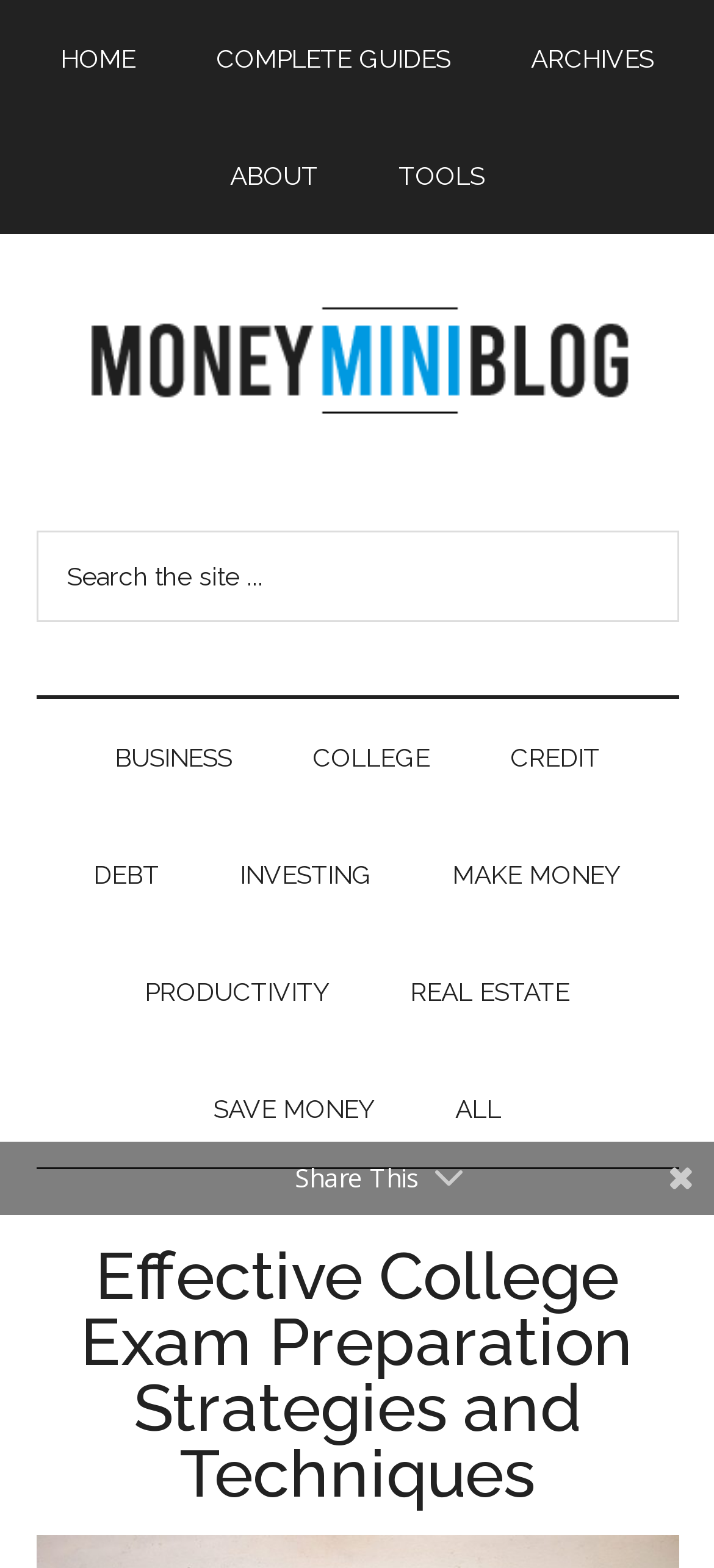Summarize the contents and layout of the webpage in detail.

The webpage is about effective college exam preparation strategies and techniques. At the top left corner, there are four "Skip to" links, allowing users to navigate to main content, secondary menu, primary sidebar, and footer. Below these links, a main navigation menu is located, featuring links to "HOME", "COMPLETE GUIDES", "ARCHIVES", "ABOUT", and "TOOLS".

On the right side of the main navigation menu, a link to "MoneyMiniBlog" is displayed, accompanied by an image with the same name. Below this link, a short phrase "Money and Productivity. Short, Sweet & Simple." is written.

A search bar is located below the phrase, with a placeholder text "Search the site..." and a "Search" button on the right side. The search button has the text "SEARCH" on it.

A secondary navigation menu is situated below the search bar, featuring links to various categories such as "BUSINESS", "COLLEGE", "CREDIT", "DEBT", "INVESTING", "MAKE MONEY", "PRODUCTIVITY", "REAL ESTATE", "SAVE MONEY", and "ALL".

The main content of the webpage is headed by a title "Effective College Exam Preparation Strategies and Techniques", which is located near the bottom of the page. Above the title, a "Share This" text is displayed.